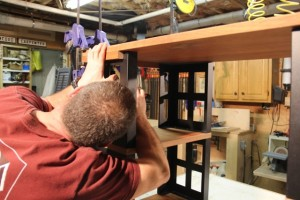What is the color of the hardware?
Give a one-word or short-phrase answer derived from the screenshot.

Powder-coated black